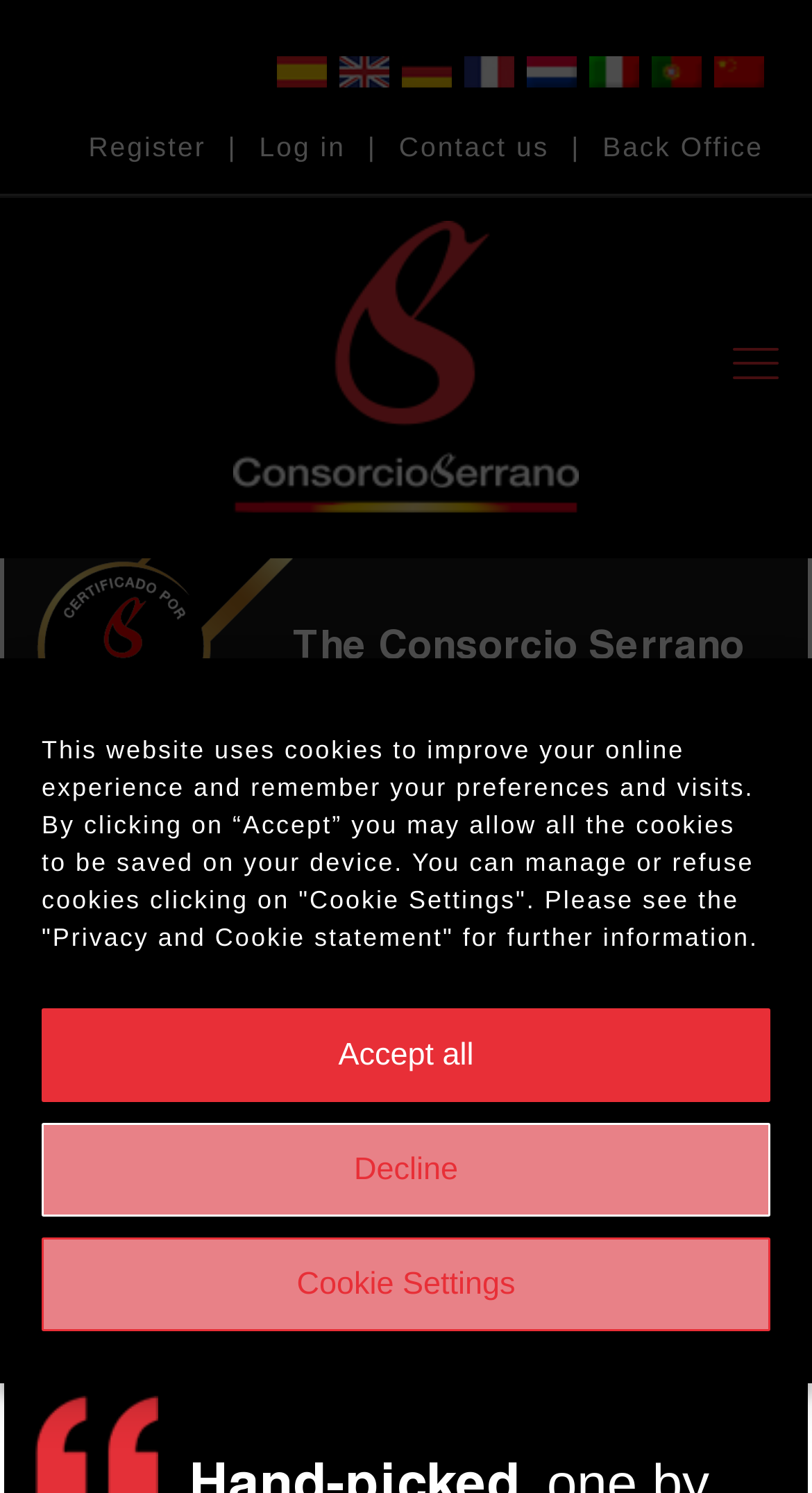Provide a brief response to the question using a single word or phrase: 
What language options are available on this website?

Multiple languages